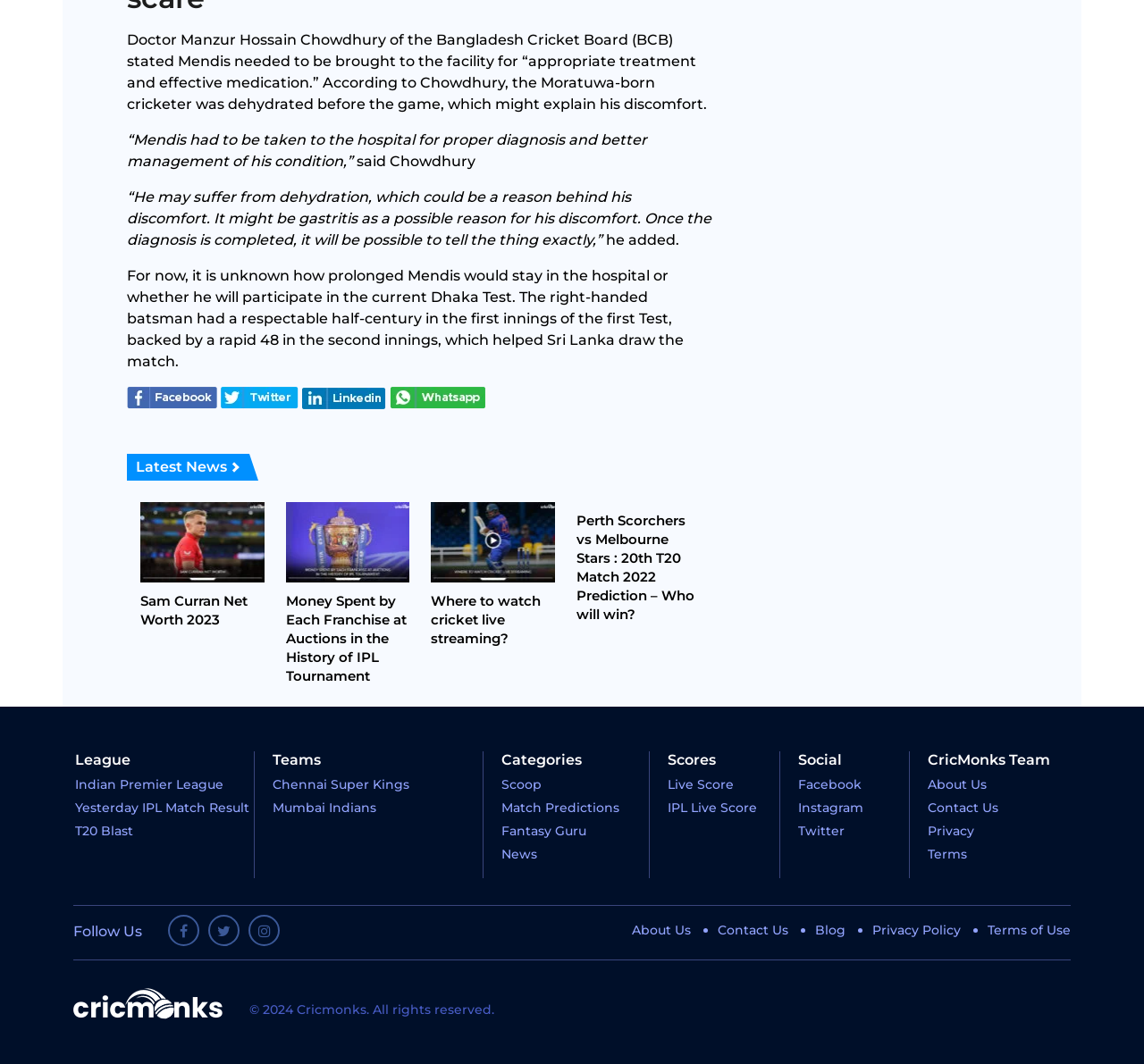What is the name of the team mentioned in the navigation menu?
Answer with a single word or phrase by referring to the visual content.

Chennai Super Kings